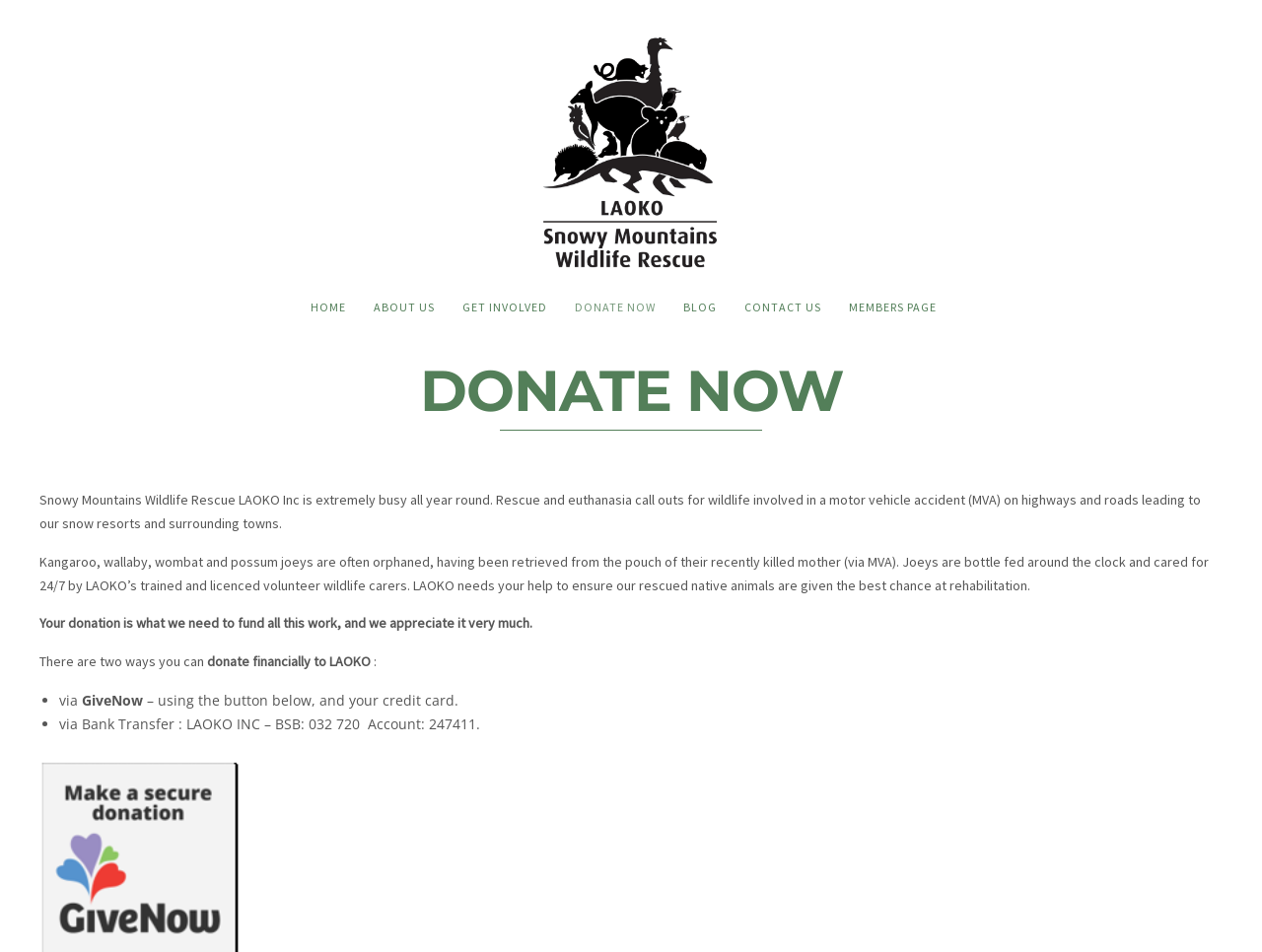Give a one-word or short-phrase answer to the following question: 
What is the name of the organization?

Snowy Mountains Wildlife Rescue LAOKO